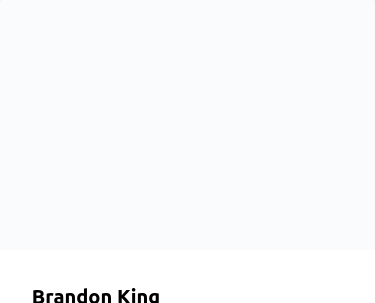Provide your answer in a single word or phrase: 
What type of content is the image likely part of?

Article or blog post